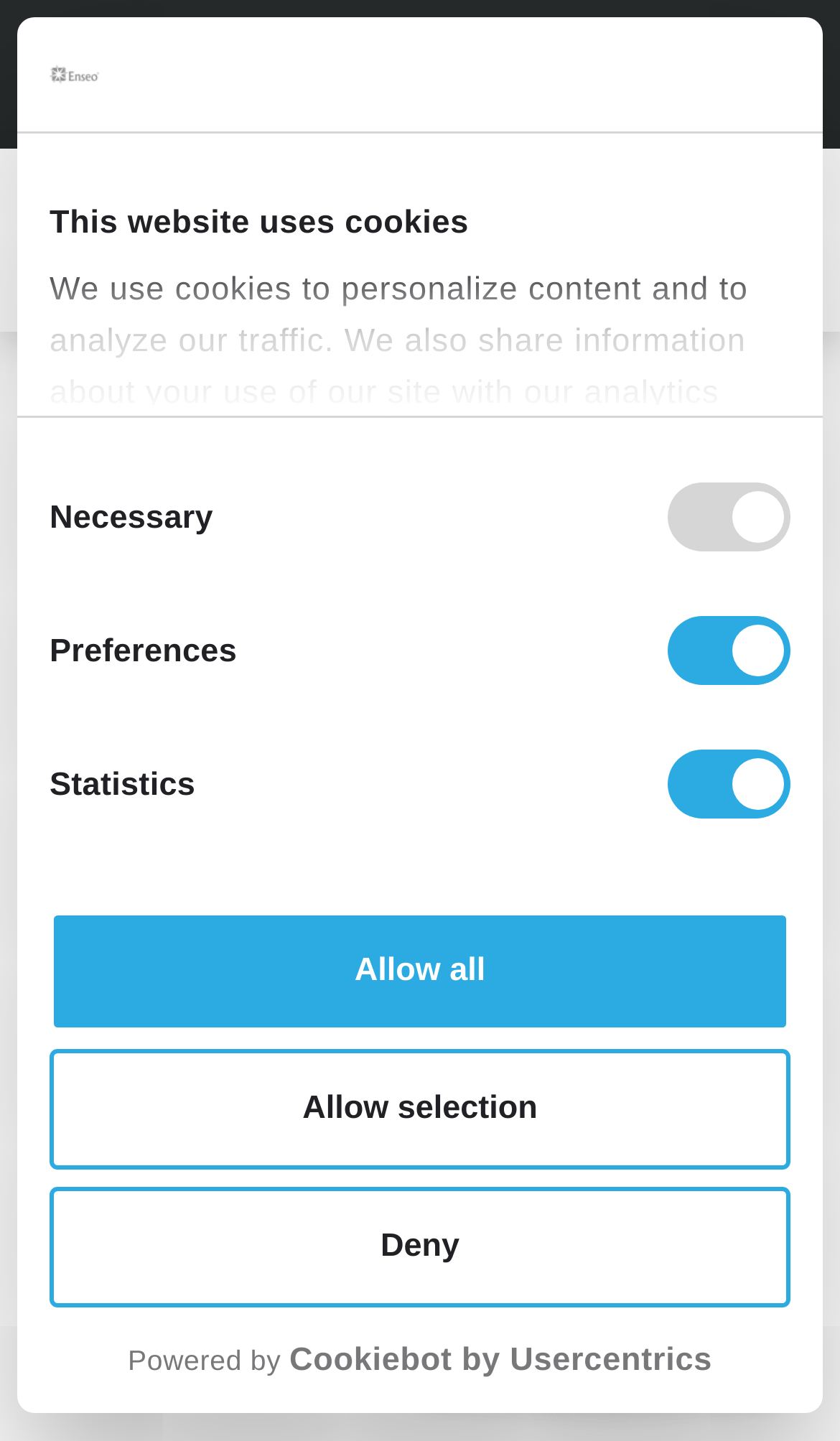Answer briefly with one word or phrase:
What is the address of Enseo?

2201 10th St. Plano, TX 75074